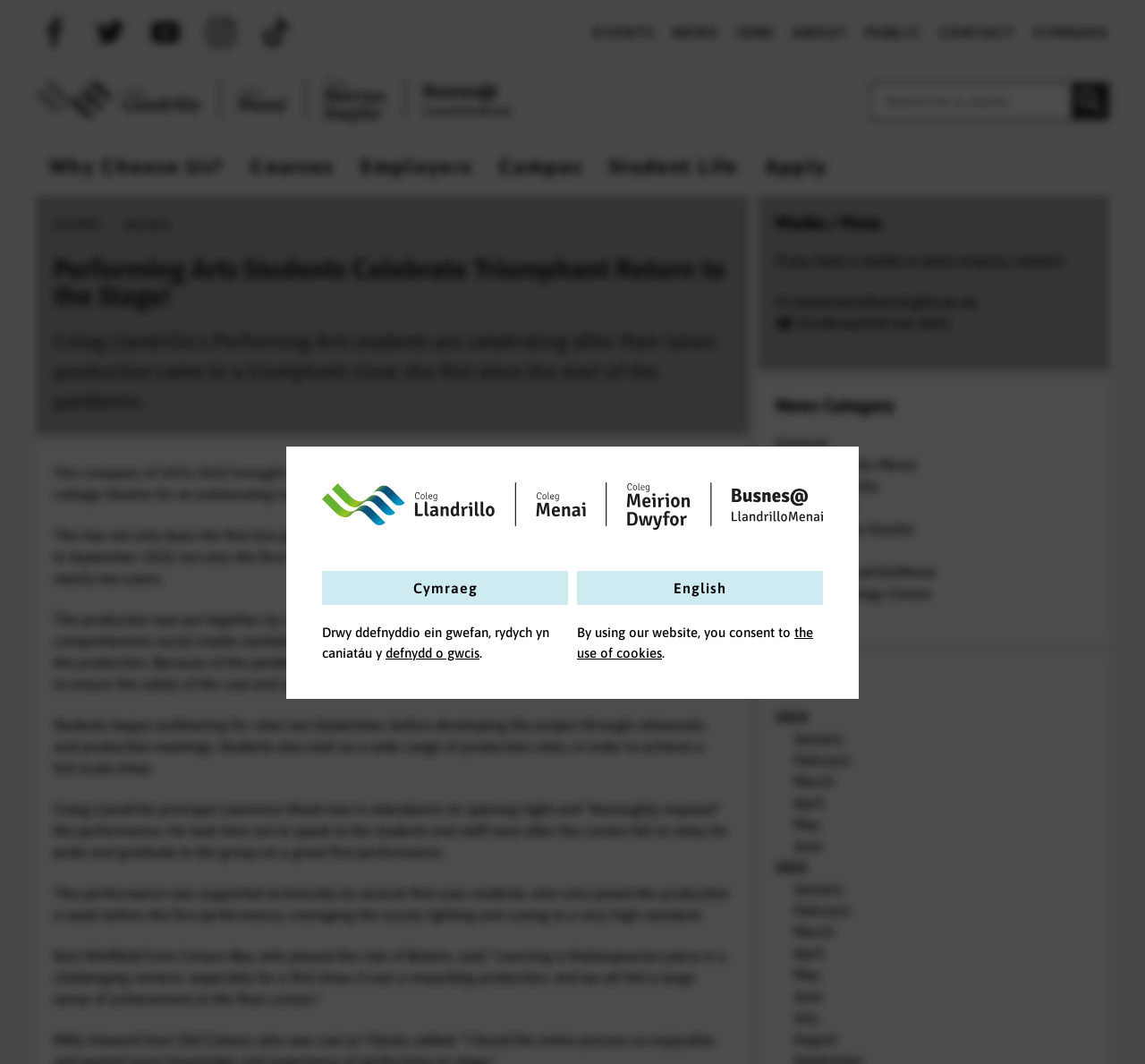Please locate the bounding box coordinates of the element that should be clicked to achieve the given instruction: "Explore full-time courses".

[0.047, 0.238, 0.25, 0.29]